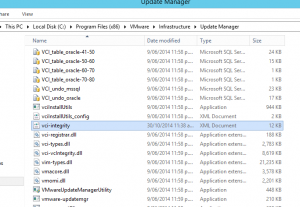Generate a comprehensive description of the image.

The image displays a screenshot of the "Update Manager" folder within the VMware infrastructure on a Windows operating system. In this folder, a collection of files related to the Update Manager is visible, including various application files and a notable XML document named "vci-integrity.xml." This document is identified as crucial for managing and verifying the integrity of the Update Manager's operations. The screenshot showcases essential details, such as file names, last modified dates, types, and sizes, indicative of a software management environment, particularly useful for IT professionals dealing with VMware products. The path to this directory is shown as "C:\Program Files (x86)\VMware\Infrastructure\Update Manager," providing context for users who may be troubleshooting or configuring their VMware setups.